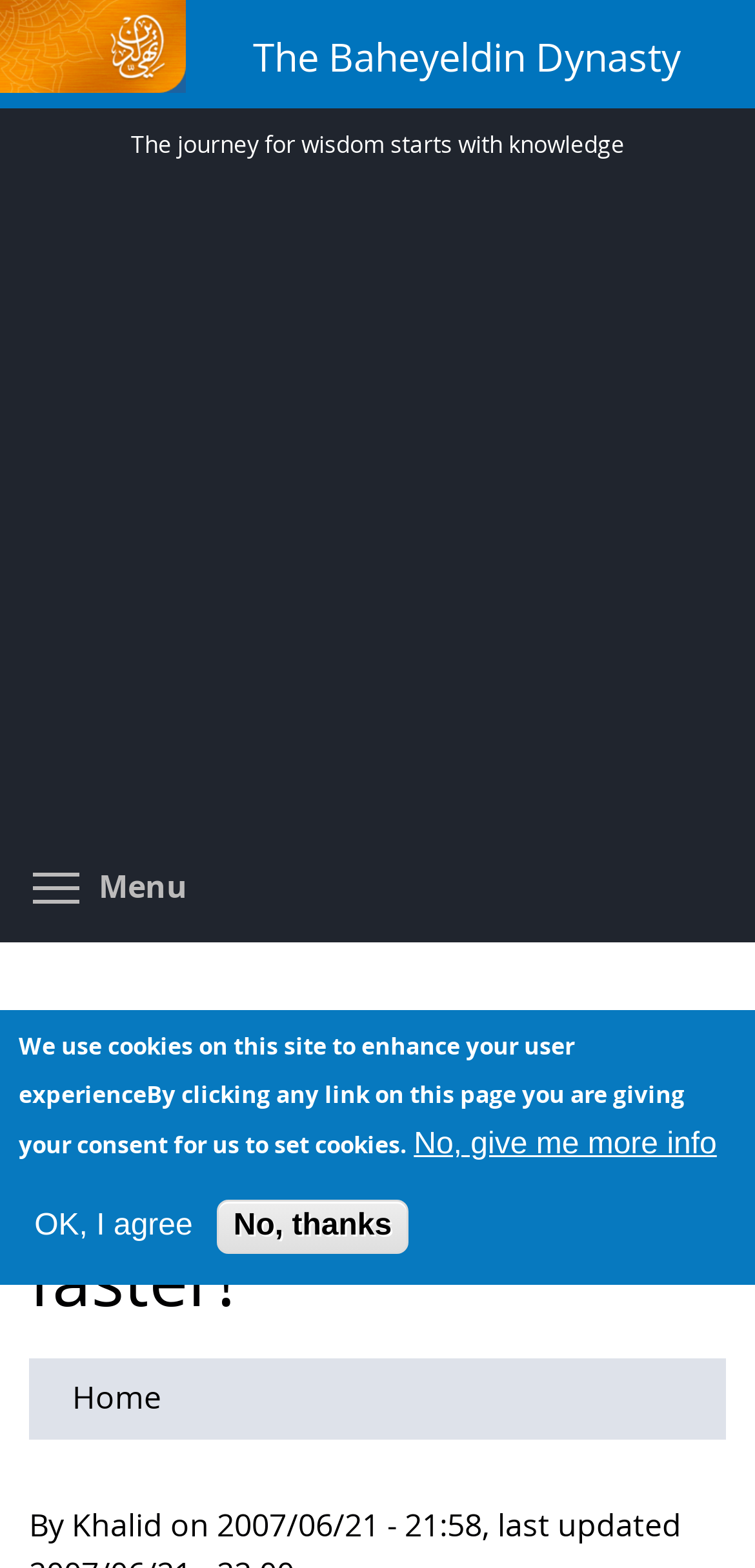What is the tagline of the website?
We need a detailed and meticulous answer to the question.

I found the tagline of the website by looking at the StaticText element with the text 'The journey for wisdom starts with knowledge' which is located within the banner element with the description 'Site header'. This suggests that this text is the tagline of the website.